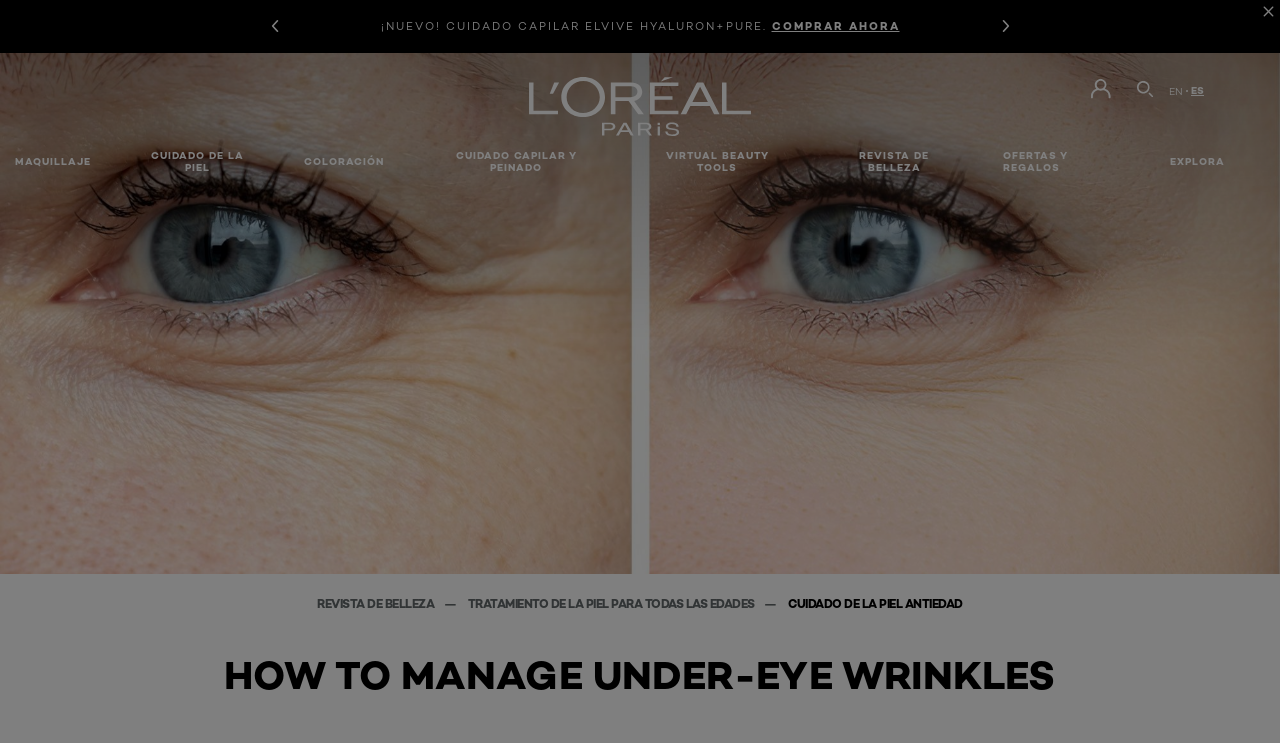Please determine the headline of the webpage and provide its content.

HOW TO MANAGE UNDER-EYE WRINKLES